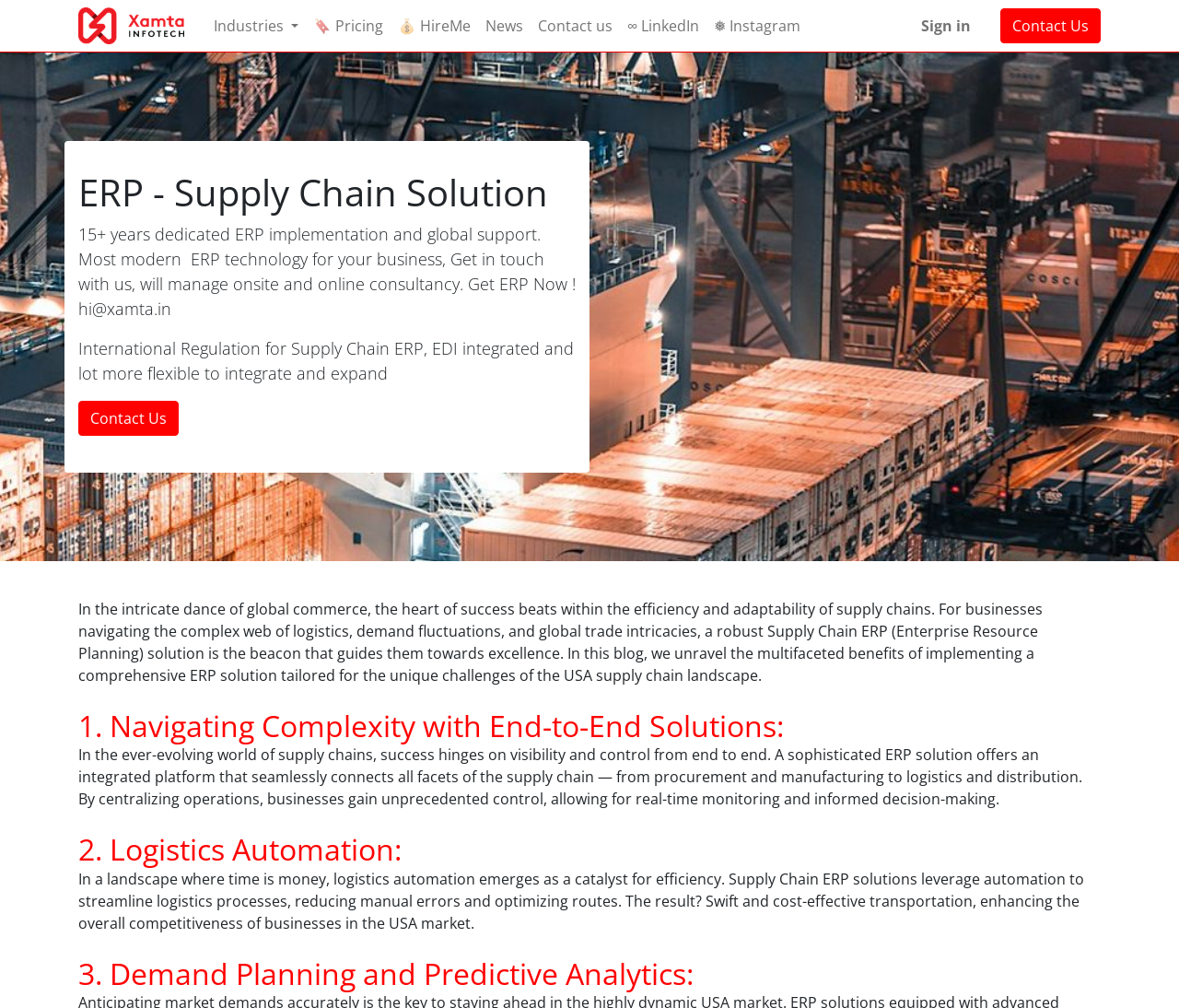Using the details from the image, please elaborate on the following question: What is the third benefit of implementing a comprehensive ERP solution?

I determined the third benefit by analyzing the heading elements, which lists the benefits of implementing a comprehensive ERP solution, and found that the third benefit is 'Demand Planning and Predictive Analytics'.